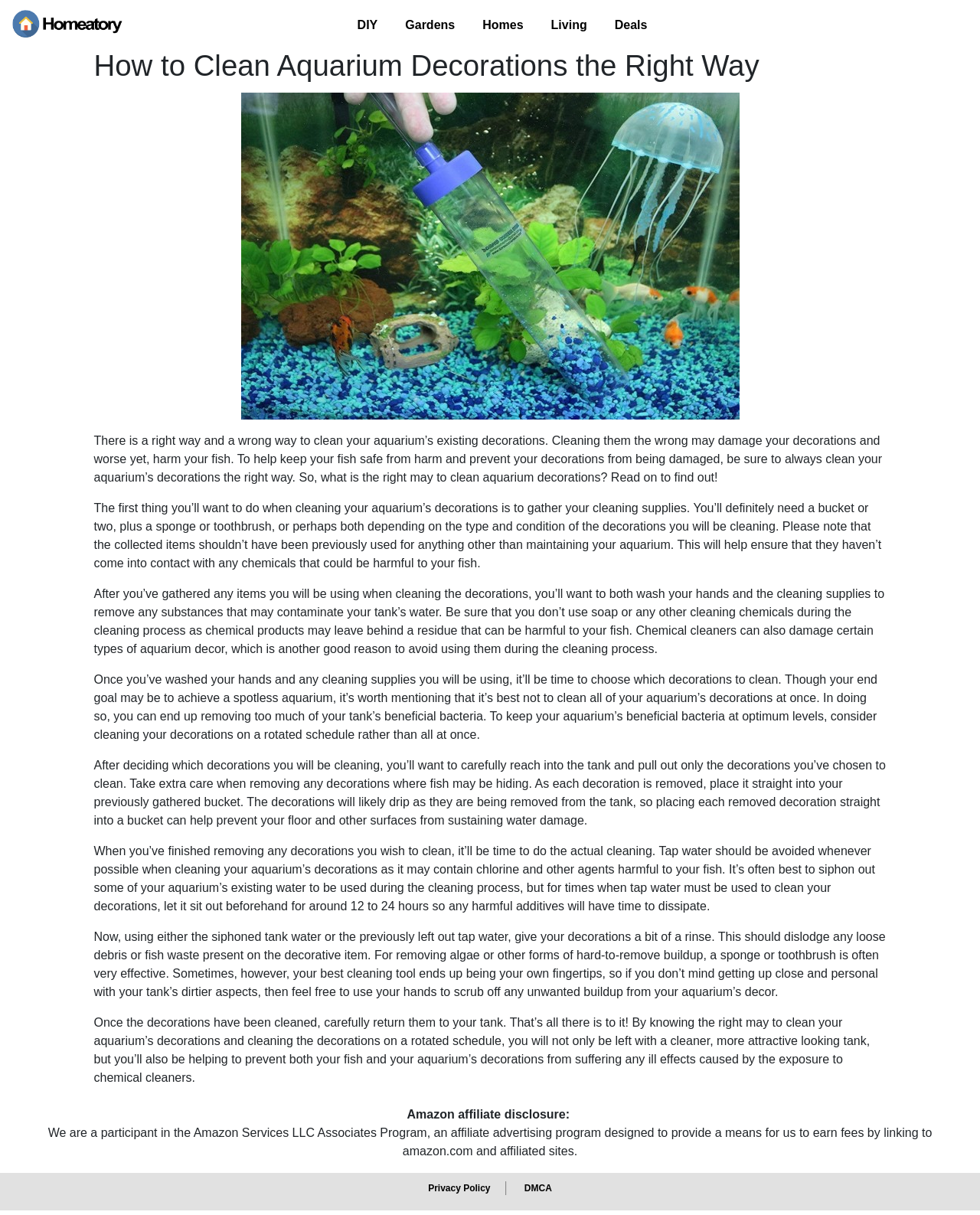Locate the bounding box coordinates of the area that needs to be clicked to fulfill the following instruction: "Click on the 'Gardens' link". The coordinates should be in the format of four float numbers between 0 and 1, namely [left, top, right, bottom].

[0.406, 0.009, 0.472, 0.032]